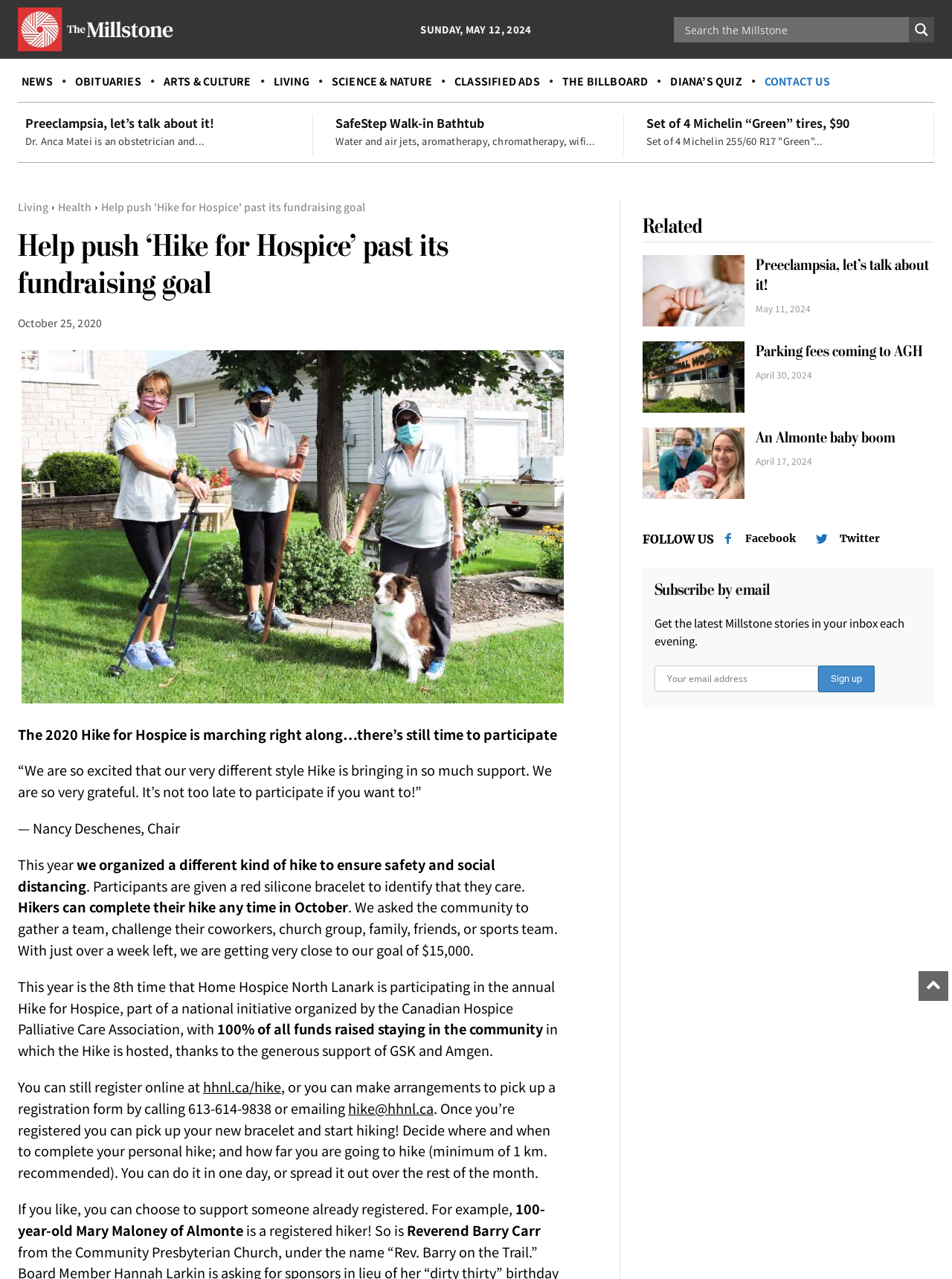Pinpoint the bounding box coordinates for the area that should be clicked to perform the following instruction: "Subscribe by email".

[0.687, 0.451, 0.973, 0.472]